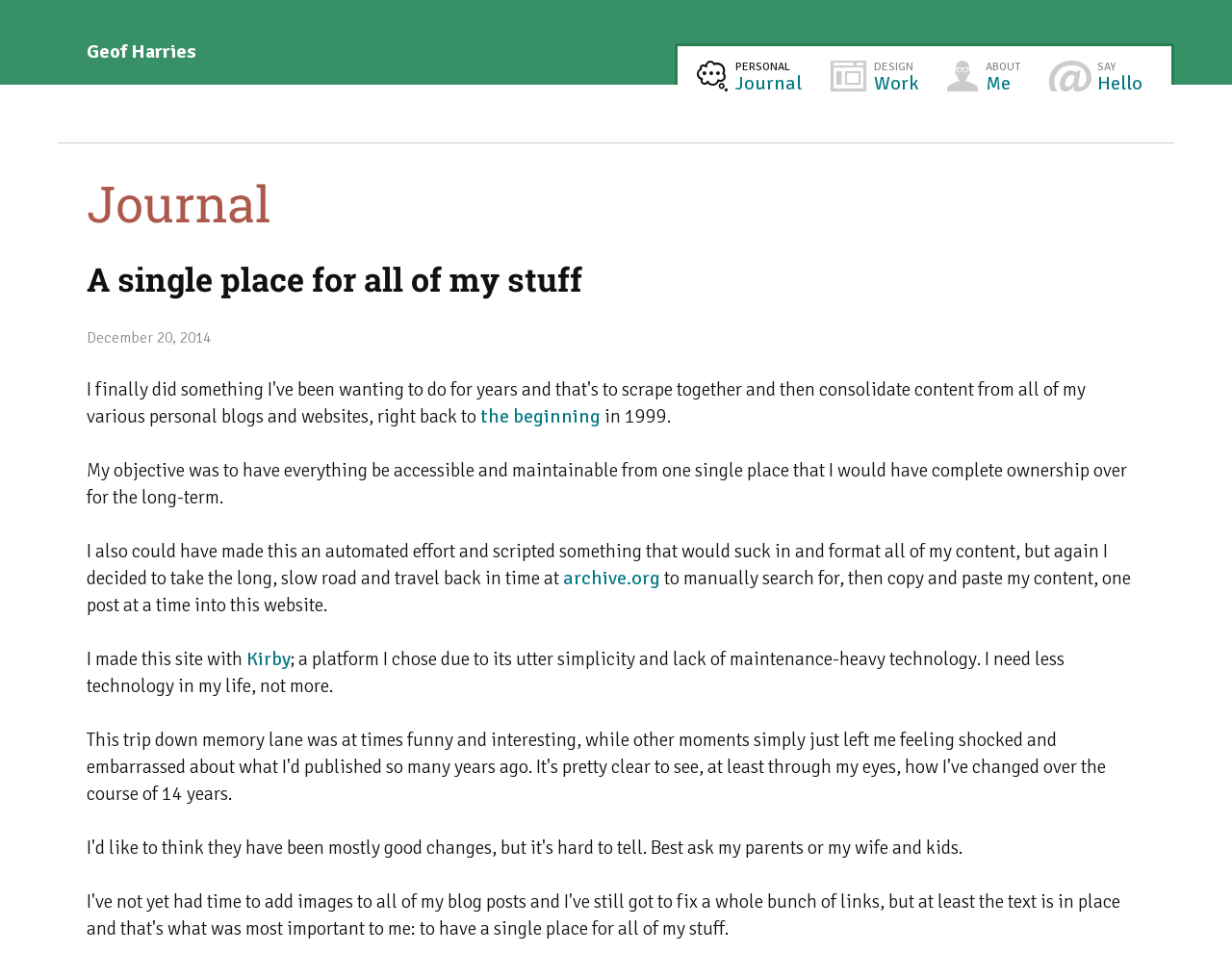What year did Geof Harries start his online presence?
Using the visual information, reply with a single word or short phrase.

1999